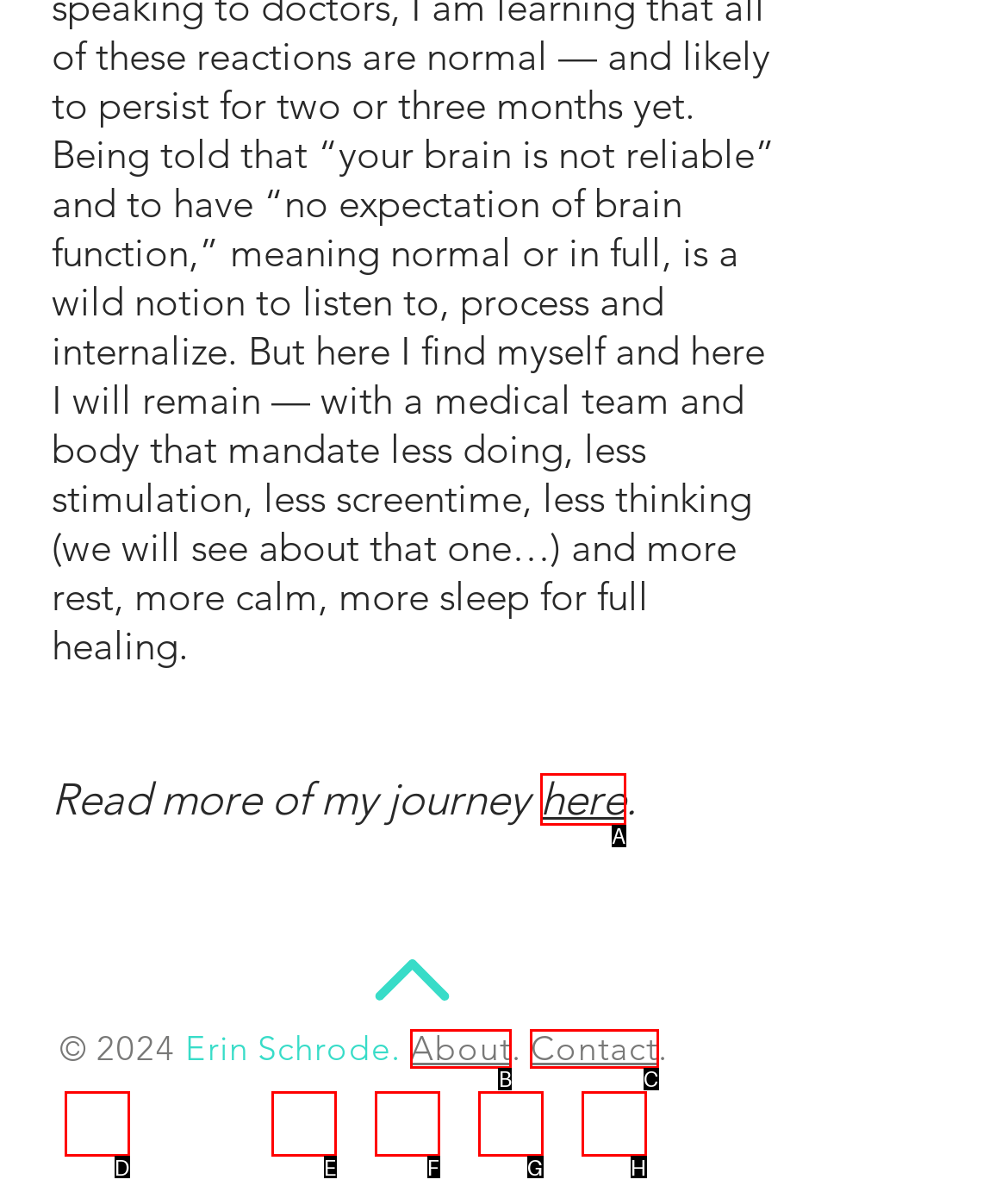Select the correct option based on the description: aria-label="Instagram"
Answer directly with the option’s letter.

D